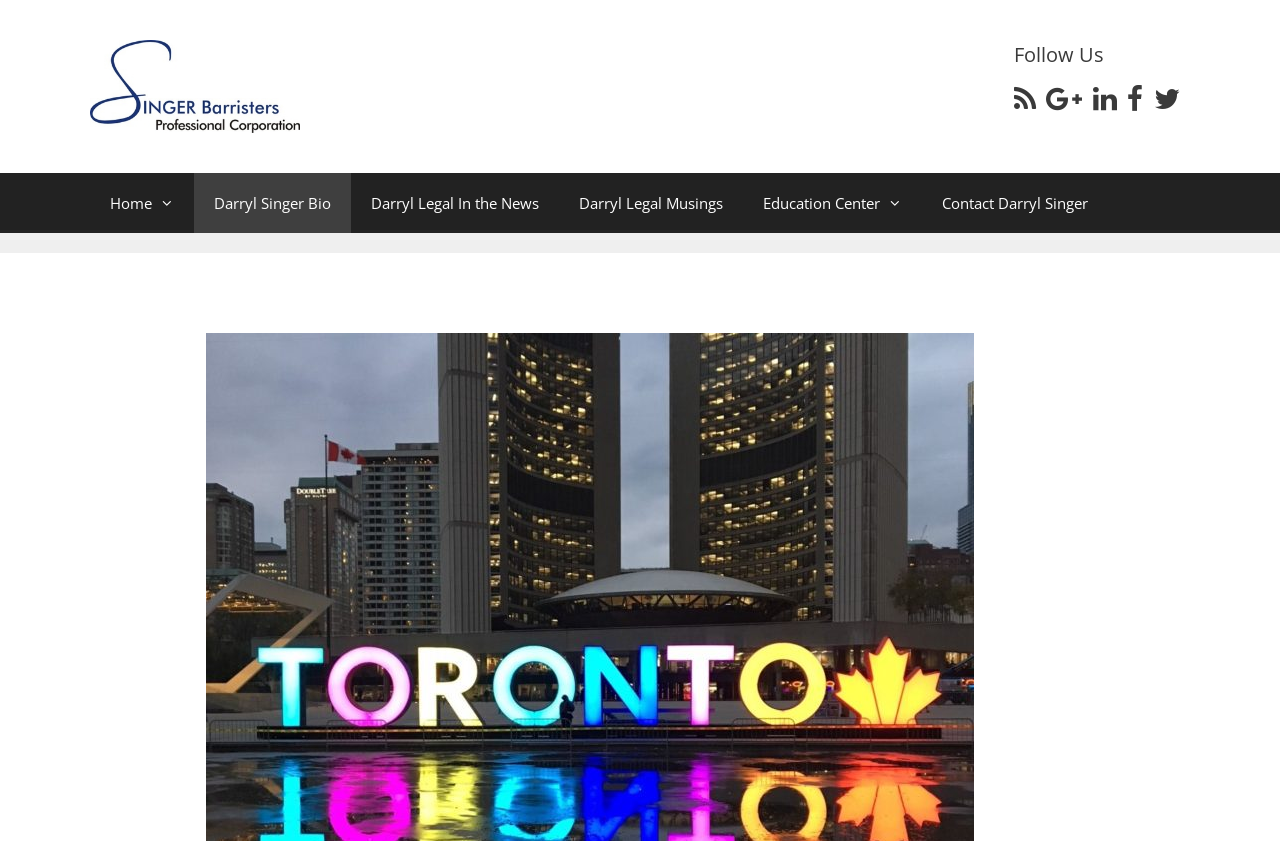Describe the webpage meticulously, covering all significant aspects.

The webpage is about Darryl Singer, a personal injury lawyer and civil litigator. At the top of the page, there is a banner that spans the entire width of the page. Below the banner, on the top-right corner, there is a section with social media links, including Facebook, Twitter, LinkedIn, and others, accompanied by their respective icons. 

On the top-left corner, there is a logo that reads "Darryl Singer – Lawyer & Speaker" with an image next to it. Below this logo, there is a primary navigation menu that stretches across the page, containing links to various sections of the website, including "Home", "Darryl Singer Bio", "Darryl Legal In the News", "Darryl Legal Musings", "Education Center", and "Contact Darryl Singer".